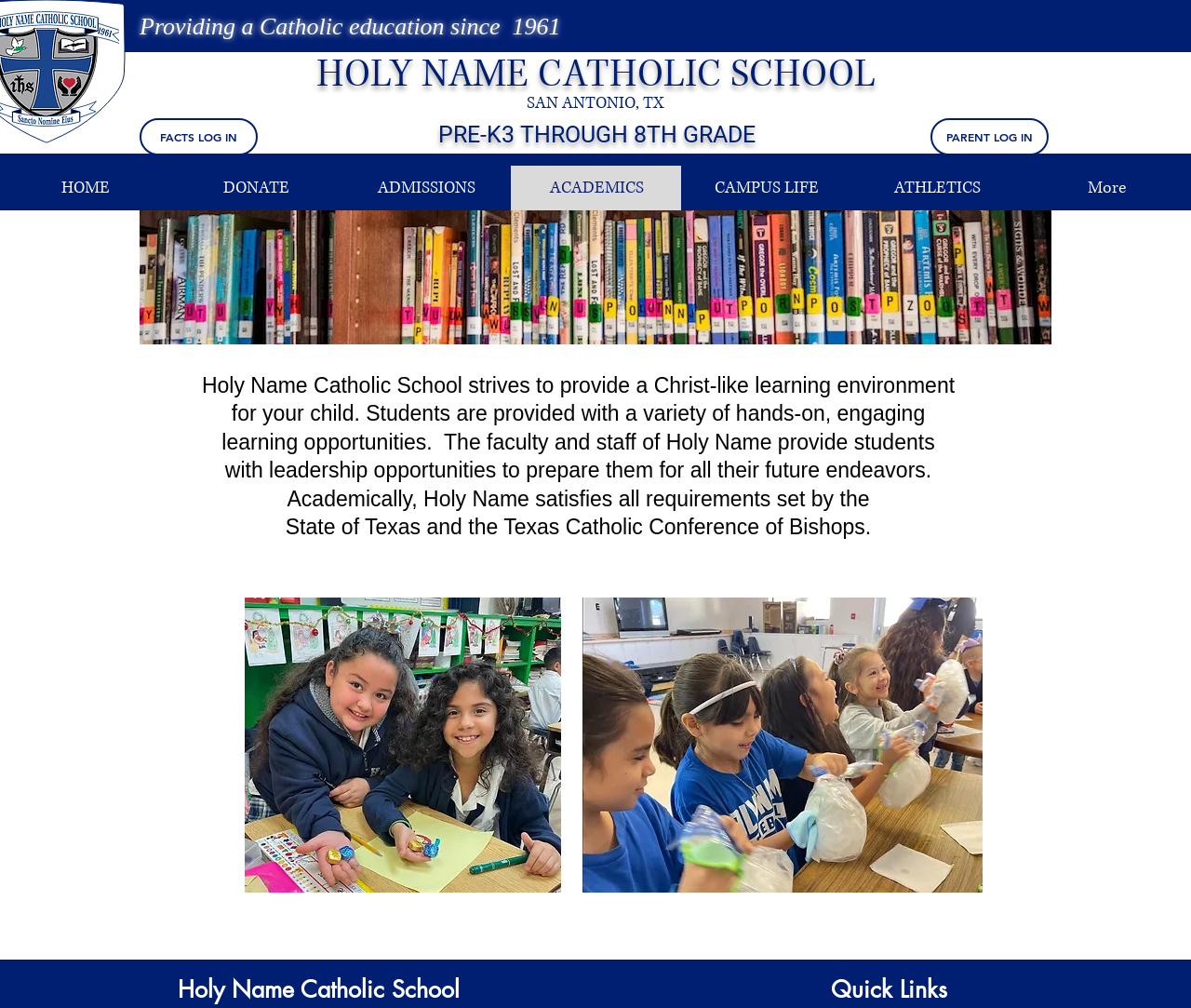Find the bounding box coordinates of the area that needs to be clicked in order to achieve the following instruction: "View the campus life page". The coordinates should be specified as four float numbers between 0 and 1, i.e., [left, top, right, bottom].

[0.572, 0.164, 0.715, 0.209]